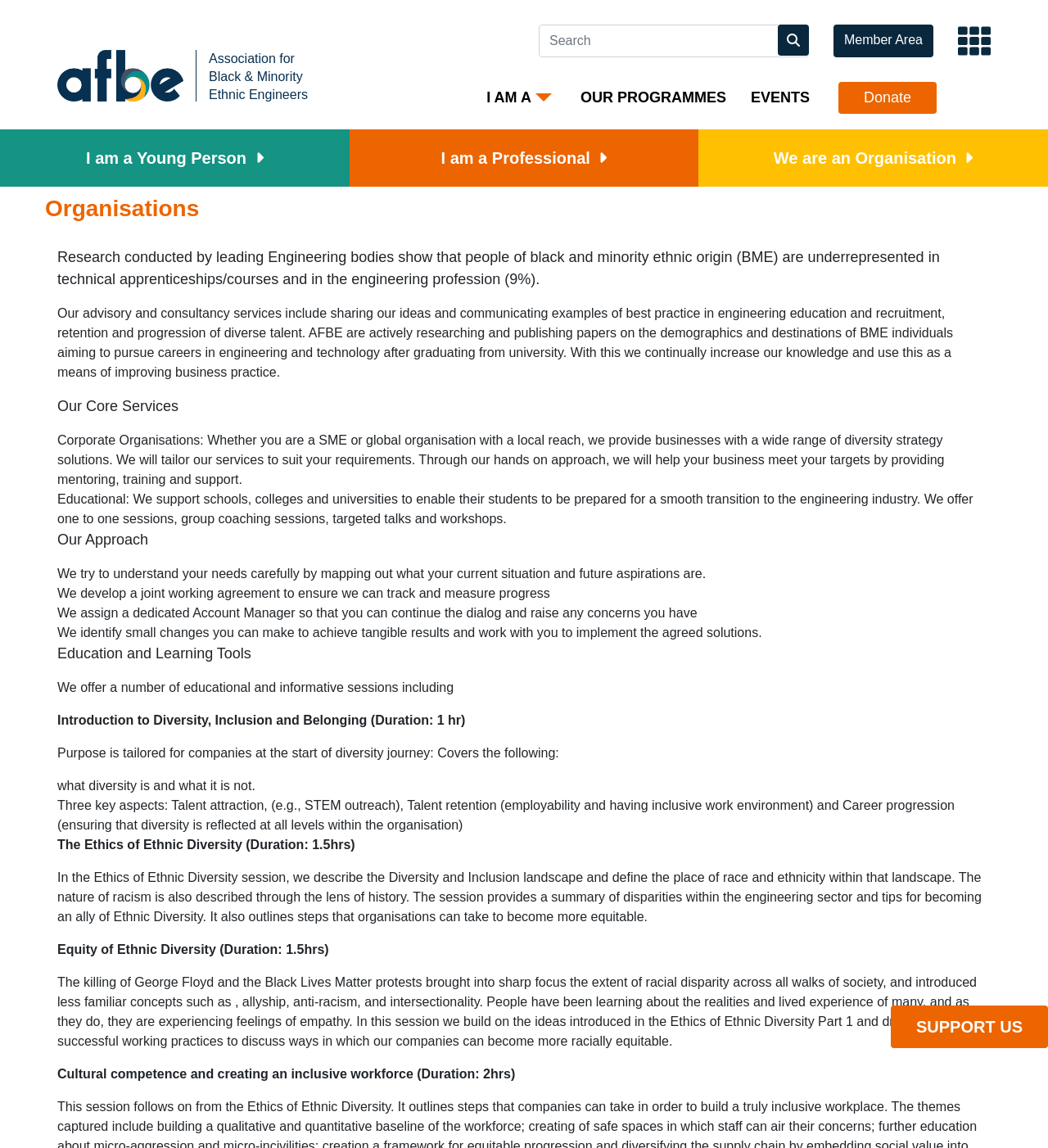What is the purpose of the 'Purpose' session?
Look at the image and construct a detailed response to the question.

The 'Purpose' session is described as covering what diversity is and what it is not, as well as three key aspects: talent attraction, talent retention, and career progression. This information can be found in the section describing the 'Purpose' session.